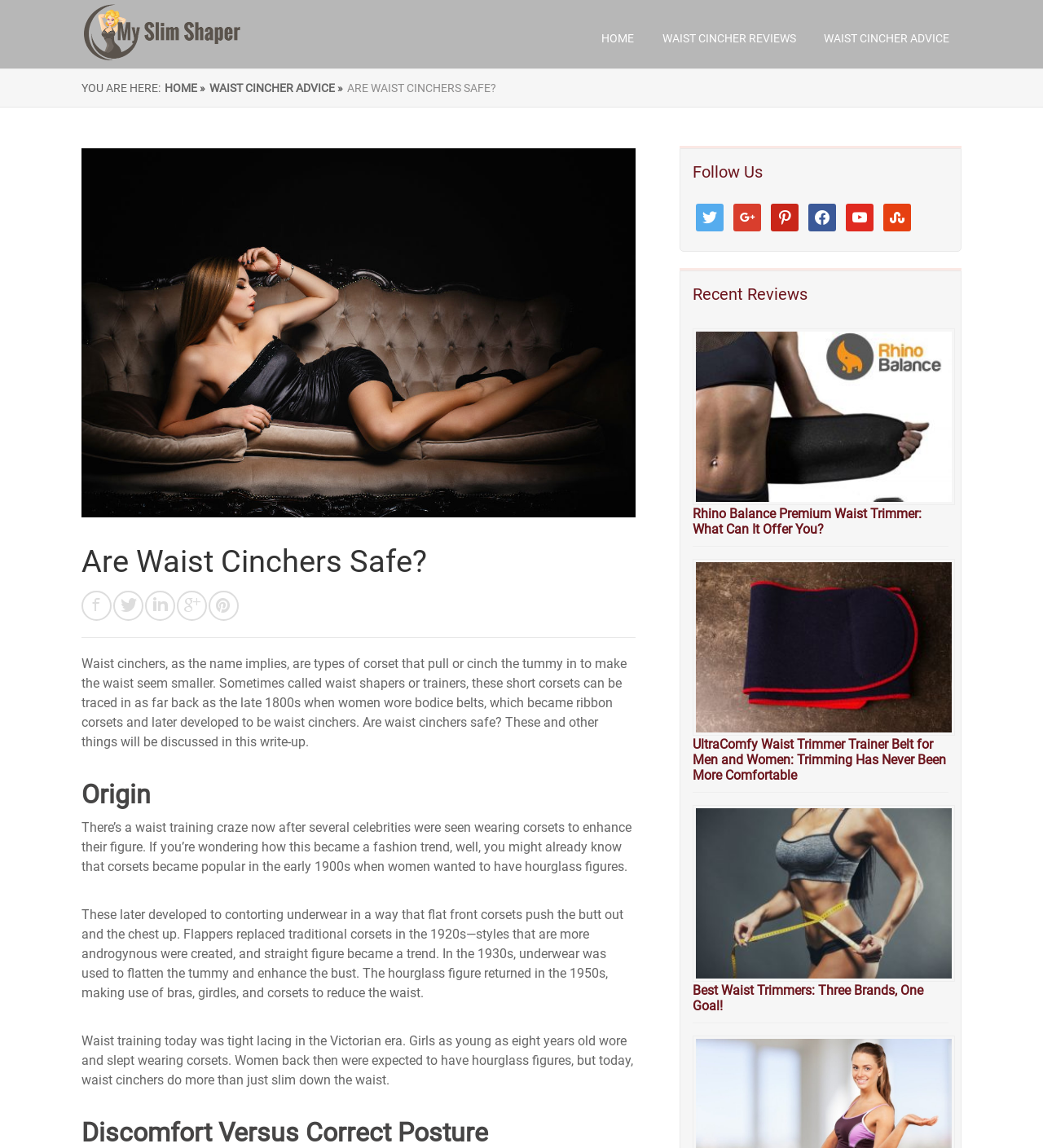Identify and provide the bounding box for the element described by: "Waist Cincher Advice »".

[0.201, 0.071, 0.329, 0.082]